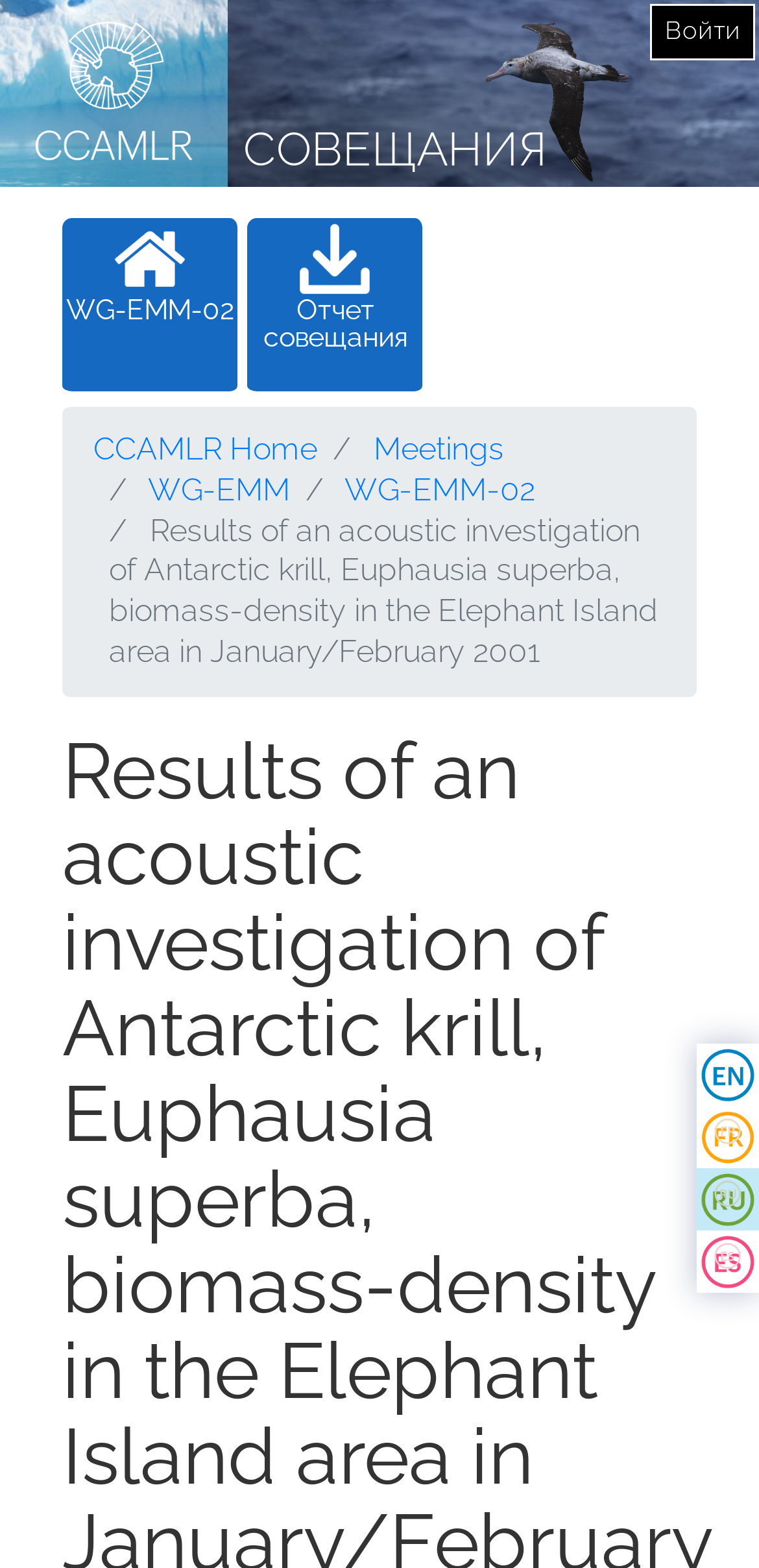Answer the question in one word or a short phrase:
What is the current meeting being discussed?

WG-EMM-02